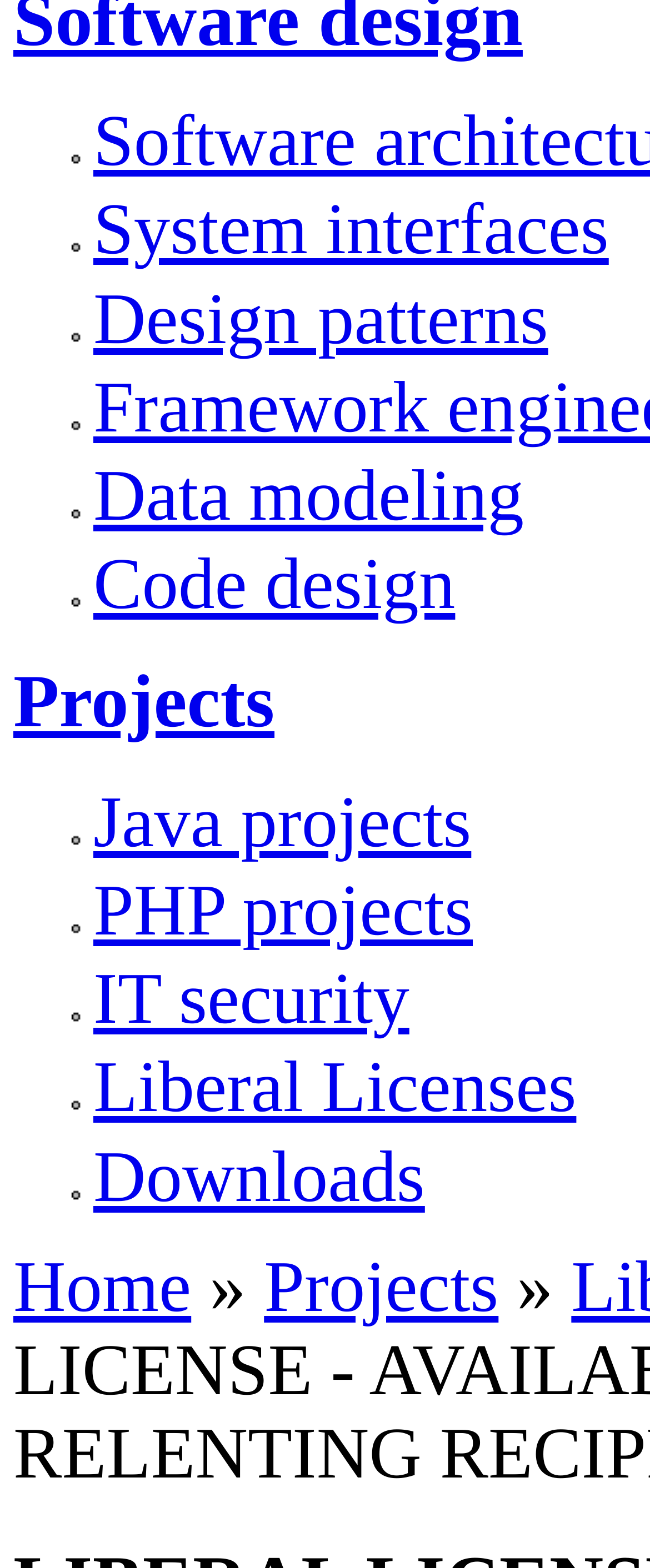Predict the bounding box coordinates for the UI element described as: "System interfaces". The coordinates should be four float numbers between 0 and 1, presented as [left, top, right, bottom].

[0.144, 0.139, 0.937, 0.19]